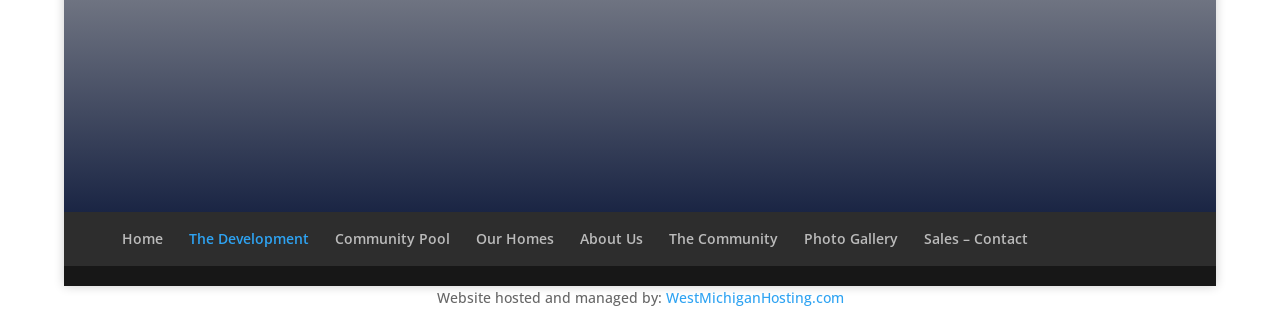Provide a one-word or one-phrase answer to the question:
What are the four main categories on the webpage?

HOMES, POOLS, BEACHFRONT, PIER ACCESS